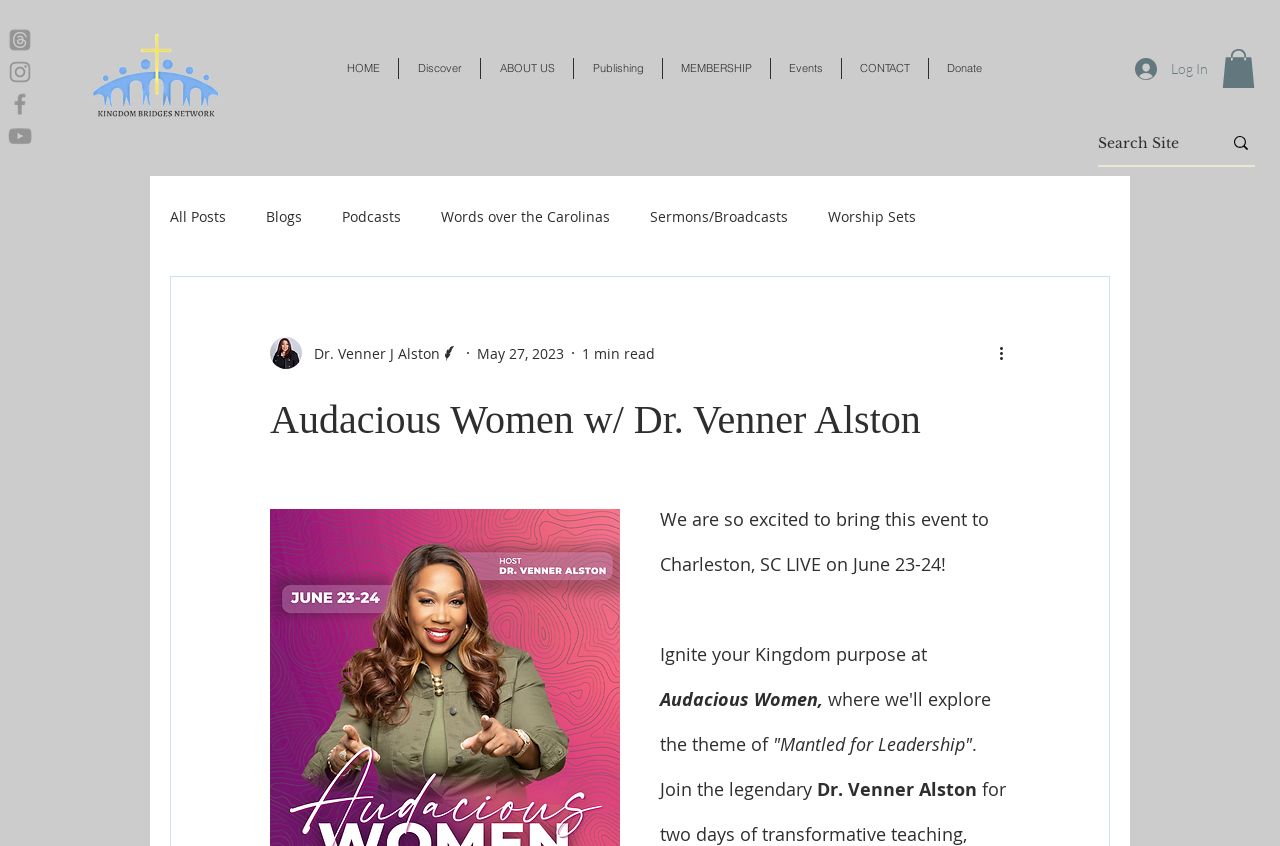What is the date of the event?
Refer to the image and answer the question using a single word or phrase.

June 23-24